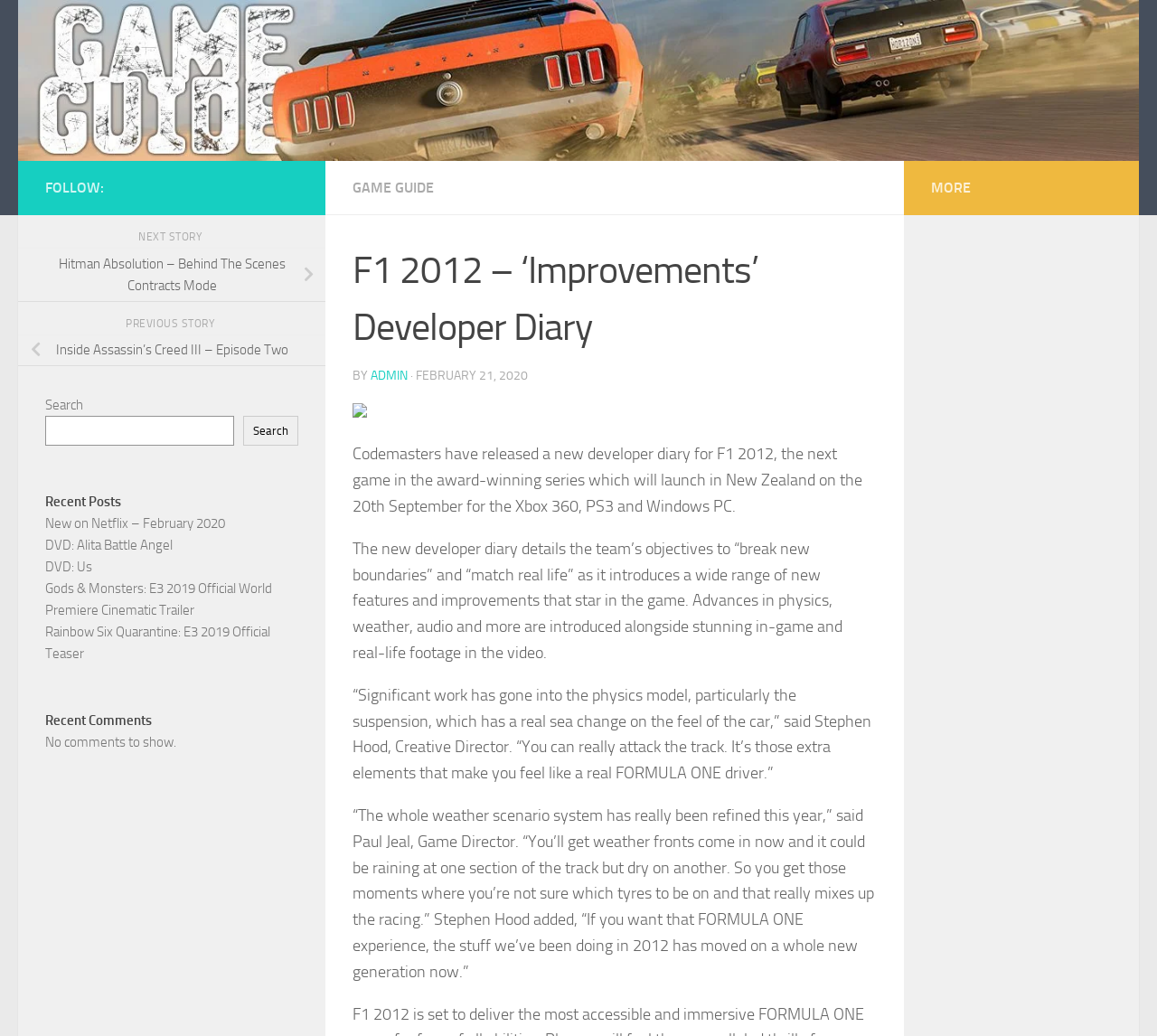What is the name of the game in the developer diary?
Provide a well-explained and detailed answer to the question.

The answer can be found in the heading element 'F1 2012 – ‘Improvements’ Developer Diary' which is a child of the link element 'GAME GUIDE'. This heading element is located at the top of the webpage and is the main title of the article.